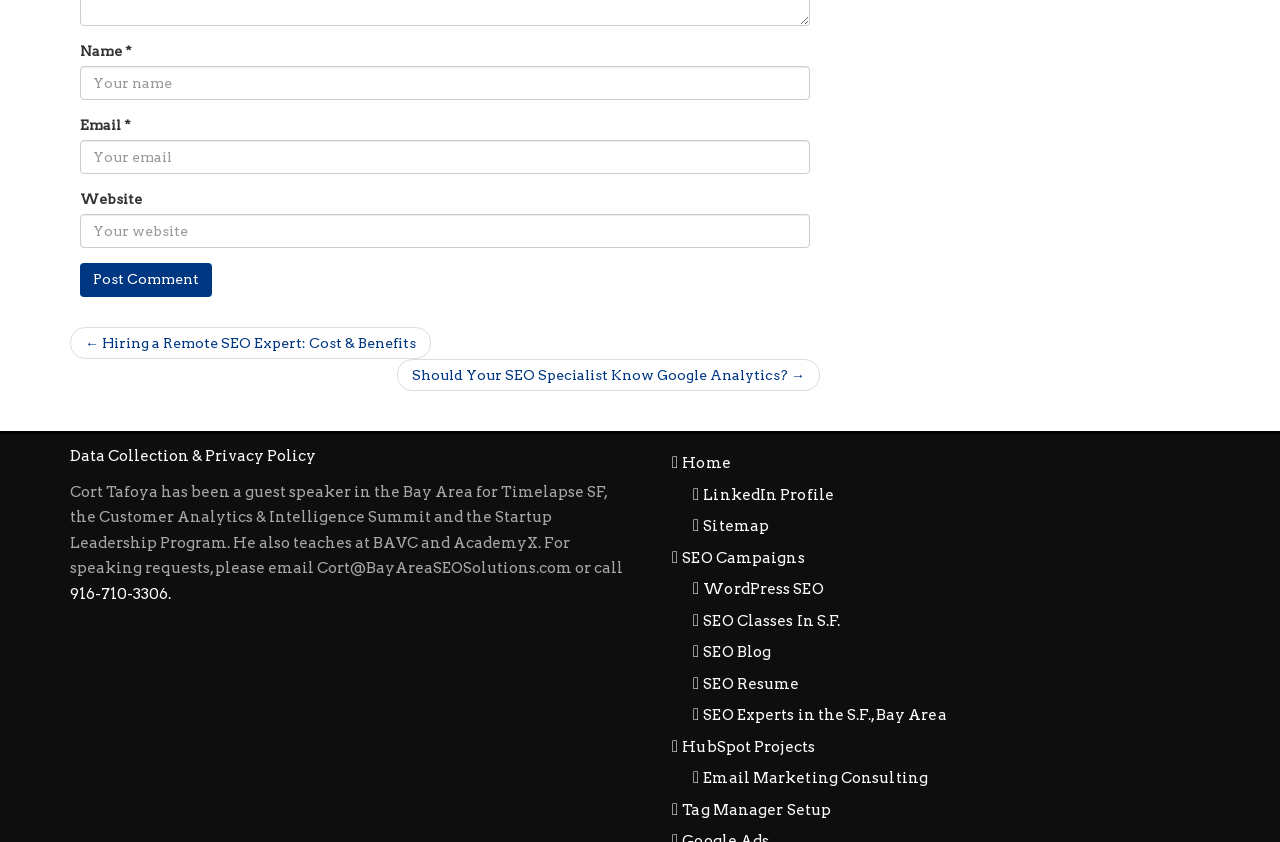What is the topic of the webpage?
Please analyze the image and answer the question with as much detail as possible.

The webpage has multiple links and text related to SEO, such as 'SEO Classes In S.F.', 'SEO Blog', 'SEO Resume', and 'SEO Experts in the S.F., Bay Area', which suggests that the topic of the webpage is SEO.